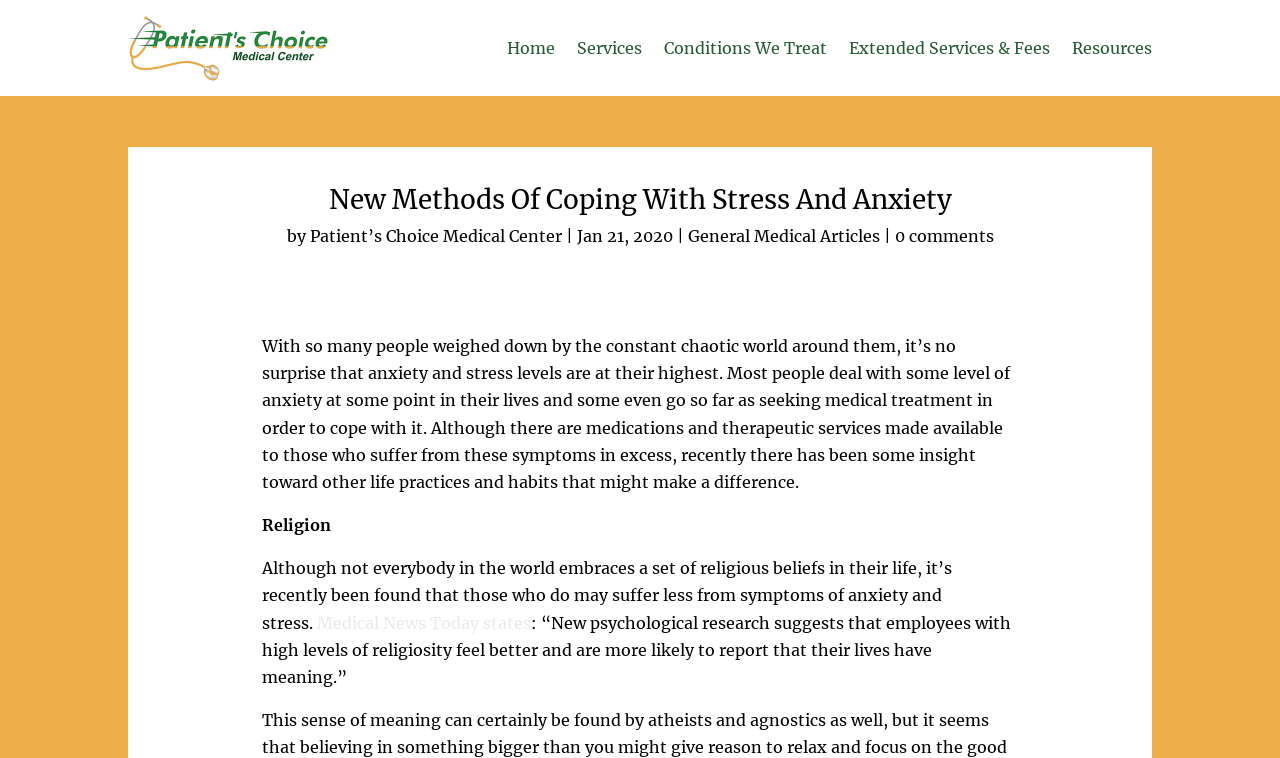Utilize the information from the image to answer the question in detail:
What is the topic of the article?

The topic of the article can be determined by reading the heading 'New Methods Of Coping With Stress And Anxiety' and the content of the article, which discusses various methods to cope with stress and anxiety.